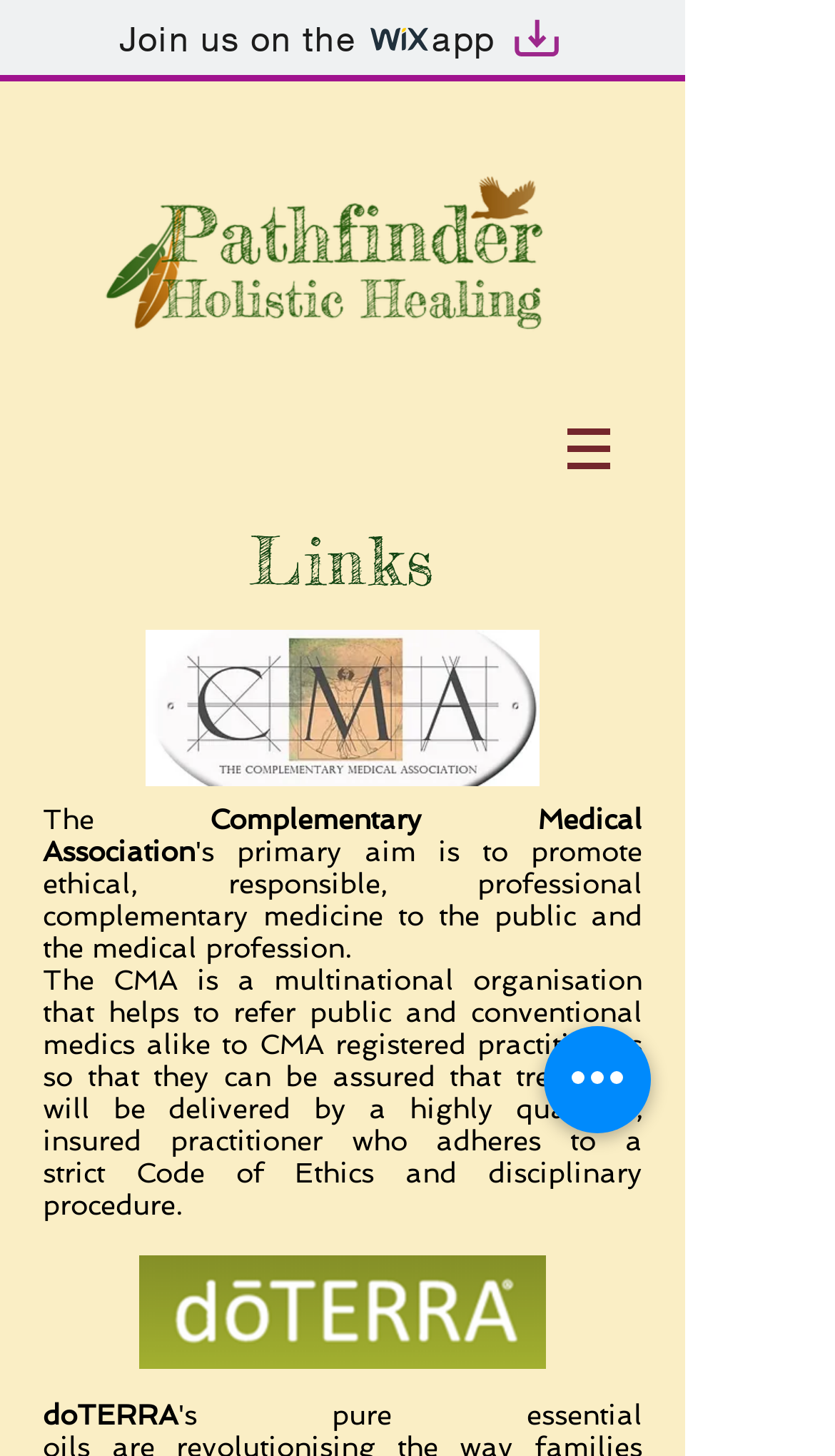Please provide the bounding box coordinate of the region that matches the element description: aria-label="Quick actions". Coordinates should be in the format (top-left x, top-left y, bottom-right x, bottom-right y) and all values should be between 0 and 1.

[0.651, 0.705, 0.779, 0.778]